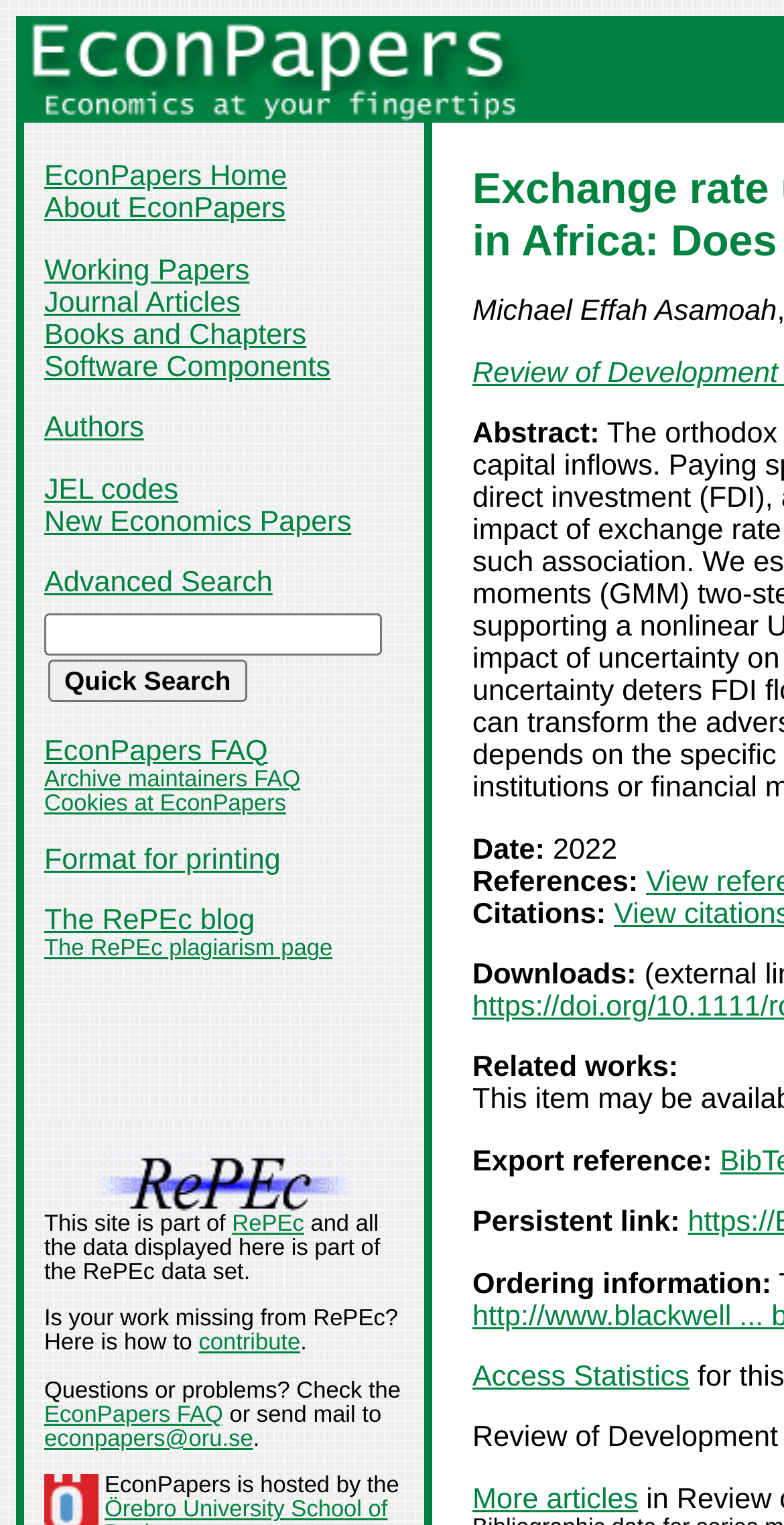Provide an in-depth caption for the webpage.

This webpage is about EconPapers, a platform for economics research. At the top, there is a header section with two images, "EconPapers" and "Economics at your fingertips", which are positioned side by side. Below the header, there is a navigation menu with multiple links, including "EconPapers Home", "About EconPapers", "Working Papers", "Journal Articles", and others. The menu is divided into two columns, with the links on the left and a search box on the right.

On the main content area, there is a section with abstract information about a specific research paper. The title of the paper is "Exchange rate uncertainty and foreign direct investment in Africa: Does financial development matter?" and it is written by Michael Effah Asamoah, Imhotep Alagidede, and Frank Adu. Below the title, there are several metadata fields, including "Abstract:", "Date:", "References:", "Citations:", "Downloads:", and others. Each field has a corresponding value or link.

To the right of the abstract section, there is an image of the RePEc logo, which is a platform related to EconPapers. Below the image, there are links to "RePEc" and "contribute". At the bottom of the page, there is a footer section with a message asking users to check the EconPapers FAQ or send an email to econpapers@oru.se if they have questions or problems. The footer also mentions that EconPapers is hosted by the Örebro University.